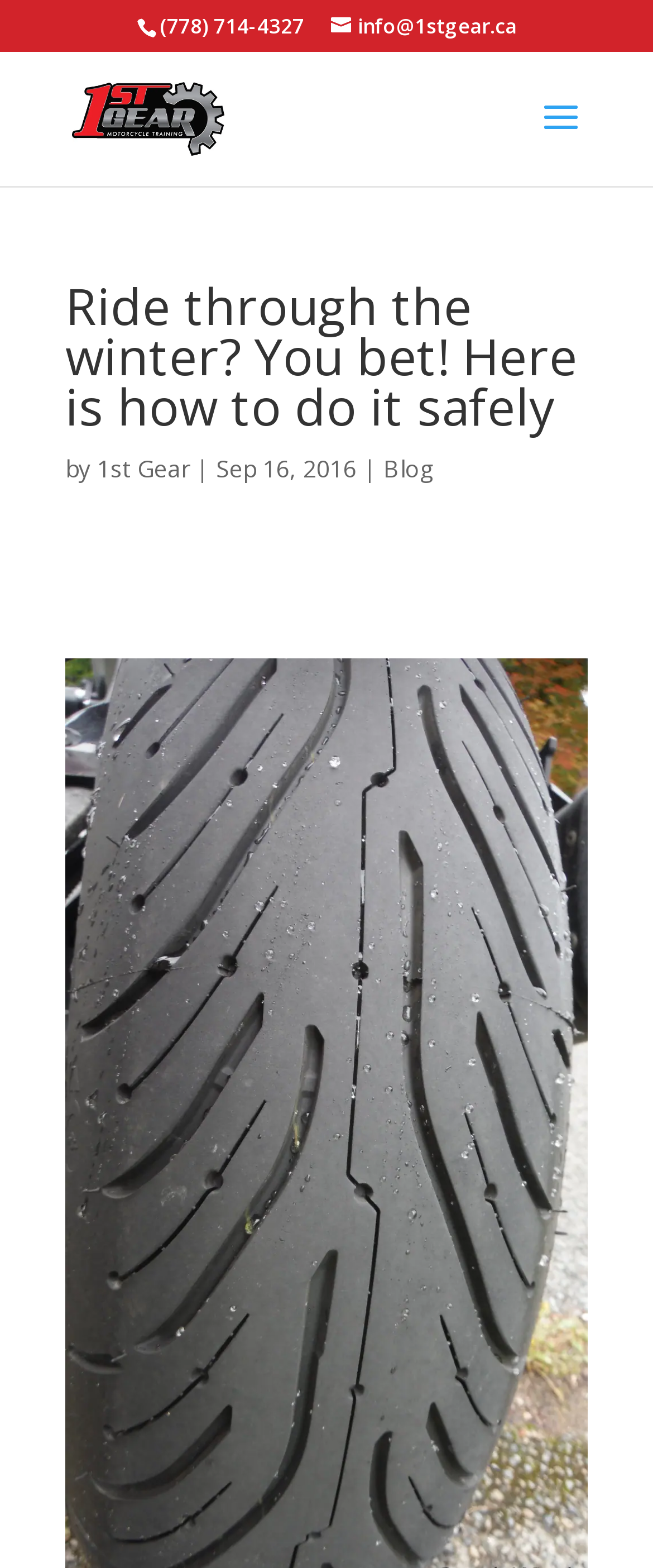What is the topic of the blog post?
Based on the image, respond with a single word or phrase.

Riding through winter safely